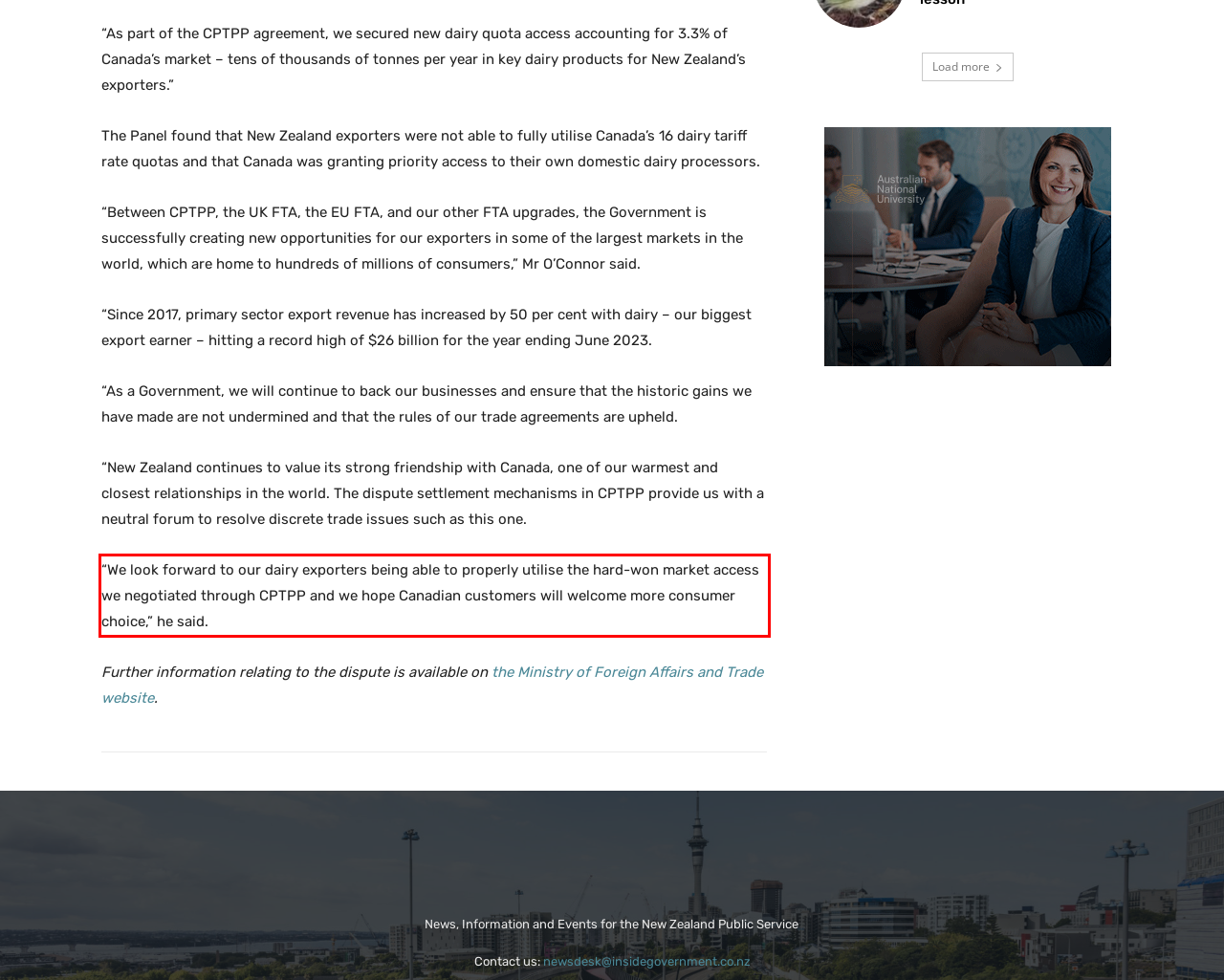Please recognize and transcribe the text located inside the red bounding box in the webpage image.

“We look forward to our dairy exporters being able to properly utilise the hard-won market access we negotiated through CPTPP and we hope Canadian customers will welcome more consumer choice,” he said.